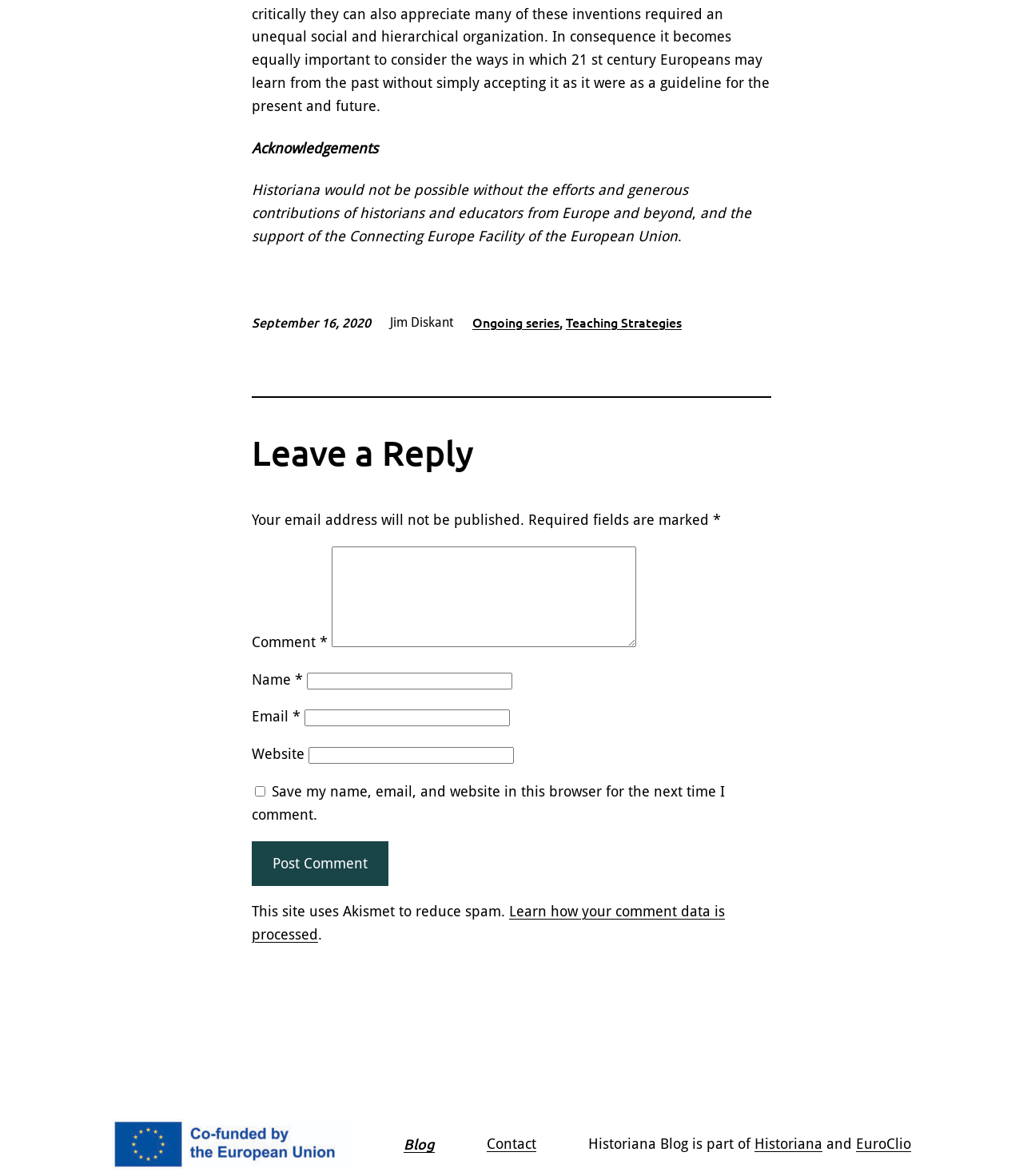Find the bounding box coordinates of the clickable element required to execute the following instruction: "Click on the 'Post Comment' button". Provide the coordinates as four float numbers between 0 and 1, i.e., [left, top, right, bottom].

[0.246, 0.715, 0.38, 0.754]